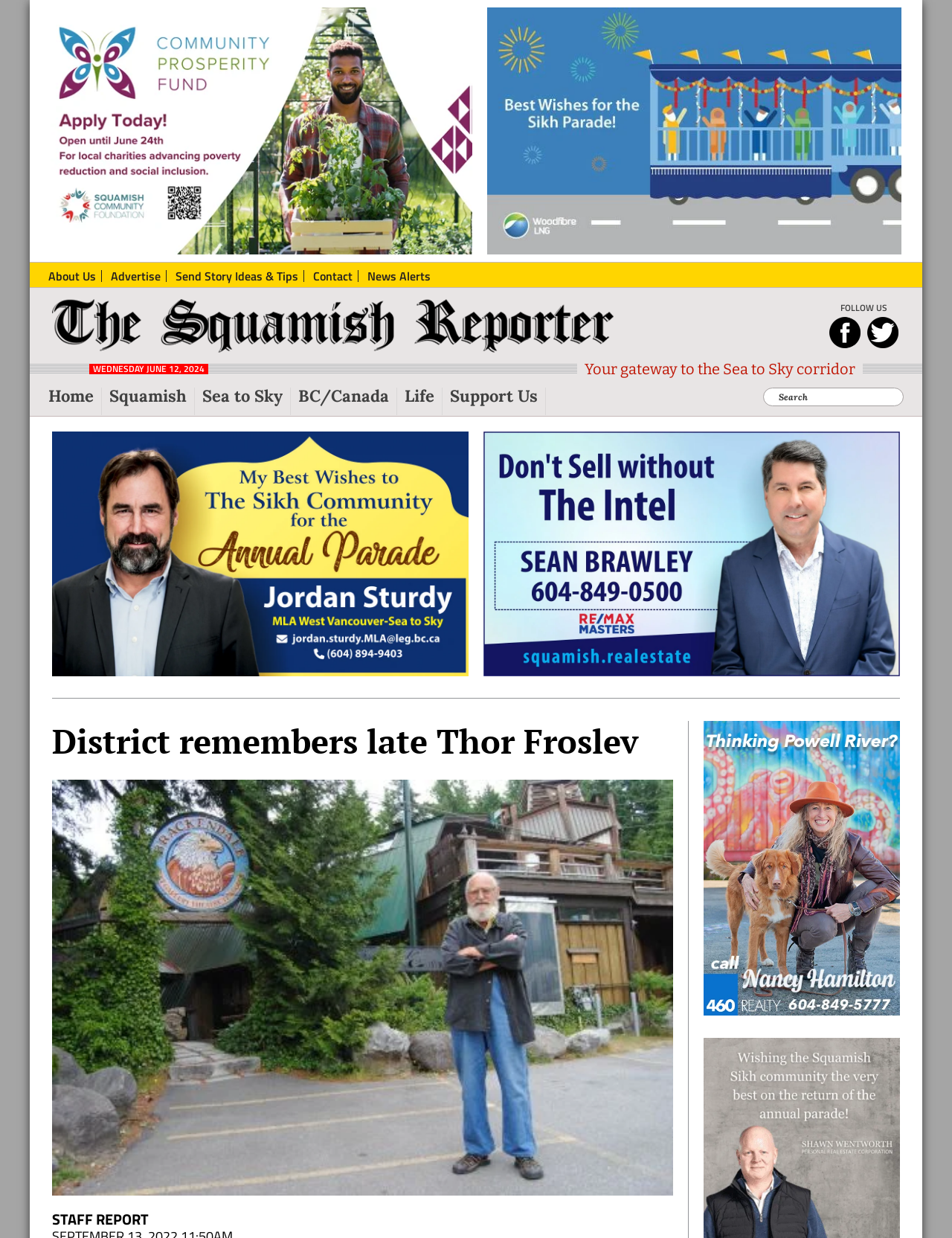Please mark the clickable region by giving the bounding box coordinates needed to complete this instruction: "Contact Rebecca Oldfield via email".

None